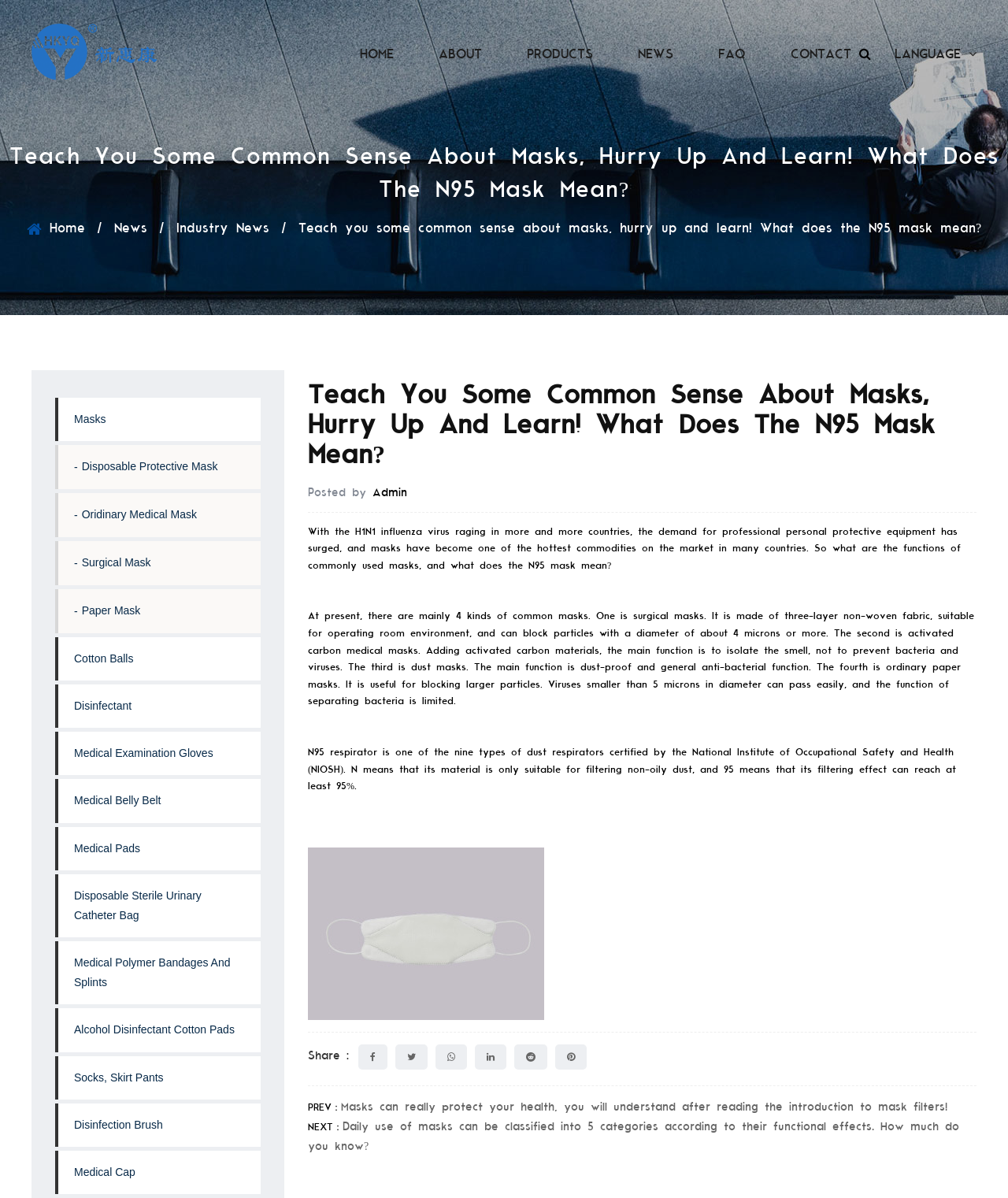Given the webpage screenshot, identify the bounding box of the UI element that matches this description: "Disposable Sterile Urinary Catheter Bag".

[0.055, 0.73, 0.259, 0.782]